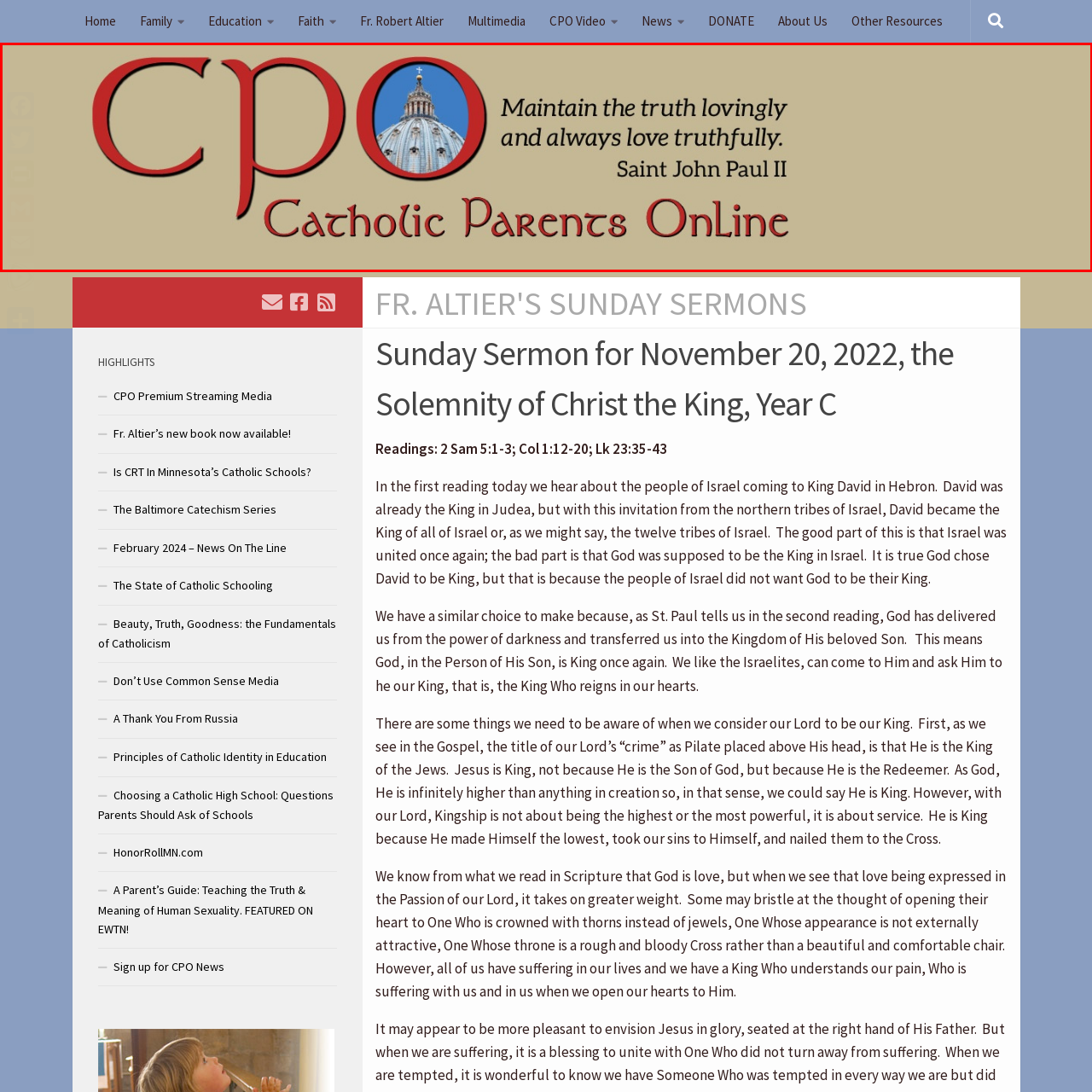Thoroughly describe the scene captured inside the red-bordered section of the image.

The image displays the logo of "Catholic Parents Online" (CPO), featuring the acronym "CPO" prominently in bold, red letters. The letters are encircled by a blue circle adorned with an image of a dome topped by a statue, reminiscent of religious architecture, signifying the connection to Catholic faith. Below the acronym, the full name "Catholic Parents Online" is elegantly scripted in a serif font, emphasizing the site's focus on family and faith. Accompanying the logo is a quote attributed to Saint John Paul II, reading, "Maintain the truth lovingly and always love truthfully," underscoring the mission of the organization to promote Catholic values among parents. The background is a subtle beige, providing a warm and welcoming atmosphere. This image encapsulates the essence of the website's dedication to supporting Catholic families in nurturing their faith.